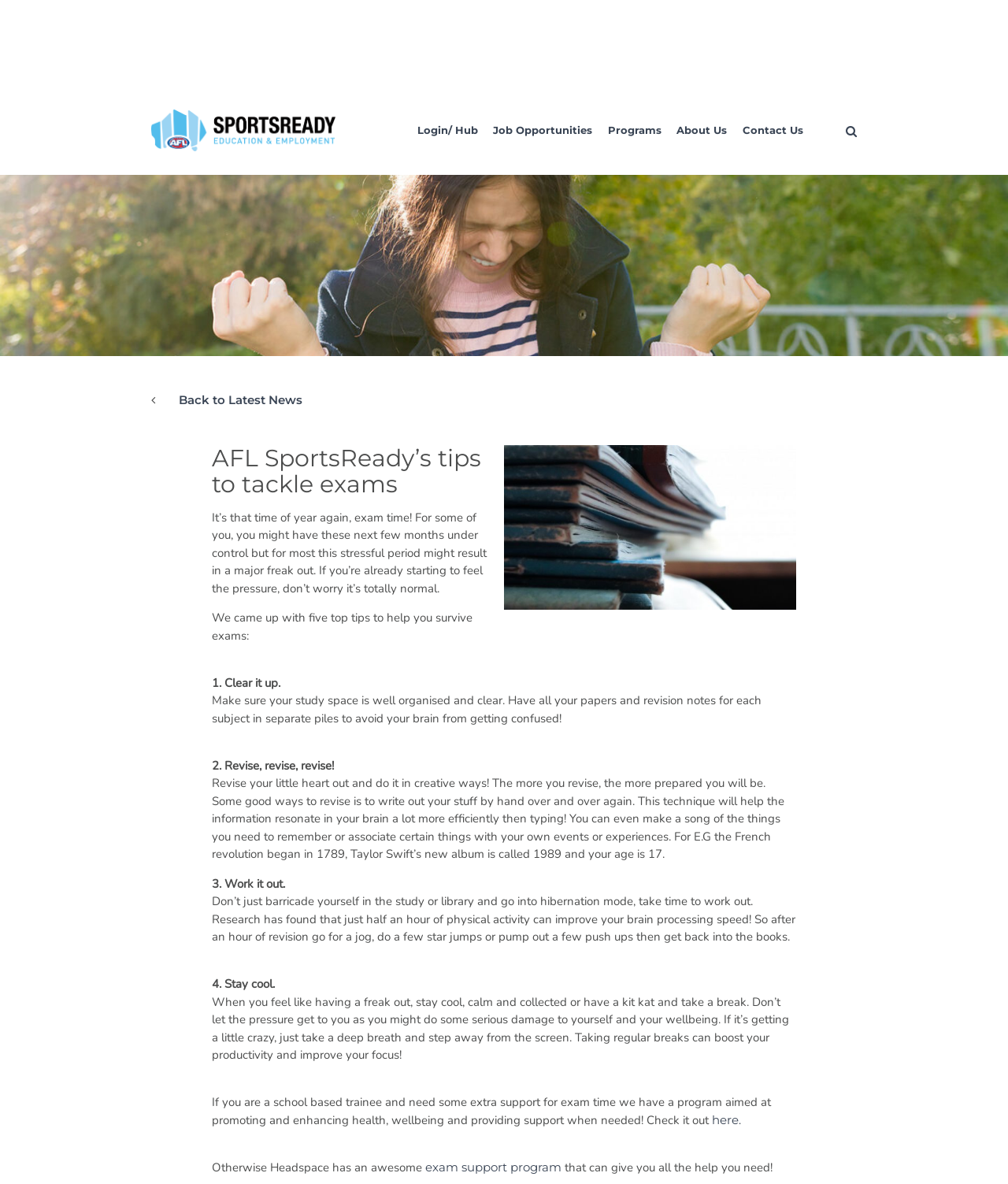Given the content of the image, can you provide a detailed answer to the question?
What is the recommended duration of physical activity to improve brain processing speed?

According to the article, research has found that just half an hour of physical activity can improve brain processing speed. This is mentioned in the third tip, 'Work it out', which suggests taking a break from studying to engage in physical activity.